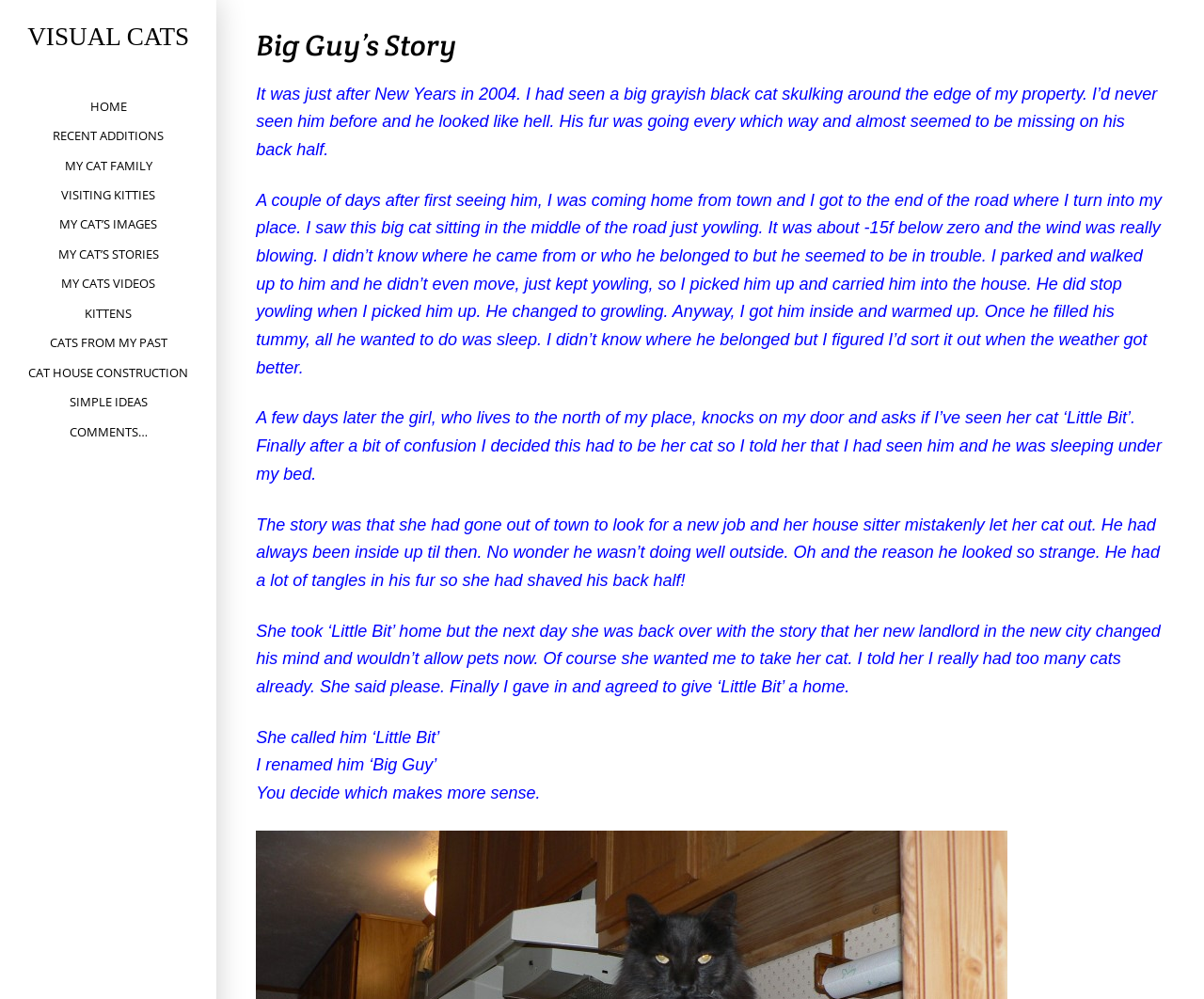Please identify the bounding box coordinates of the element that needs to be clicked to perform the following instruction: "Click on CONTACT US".

None